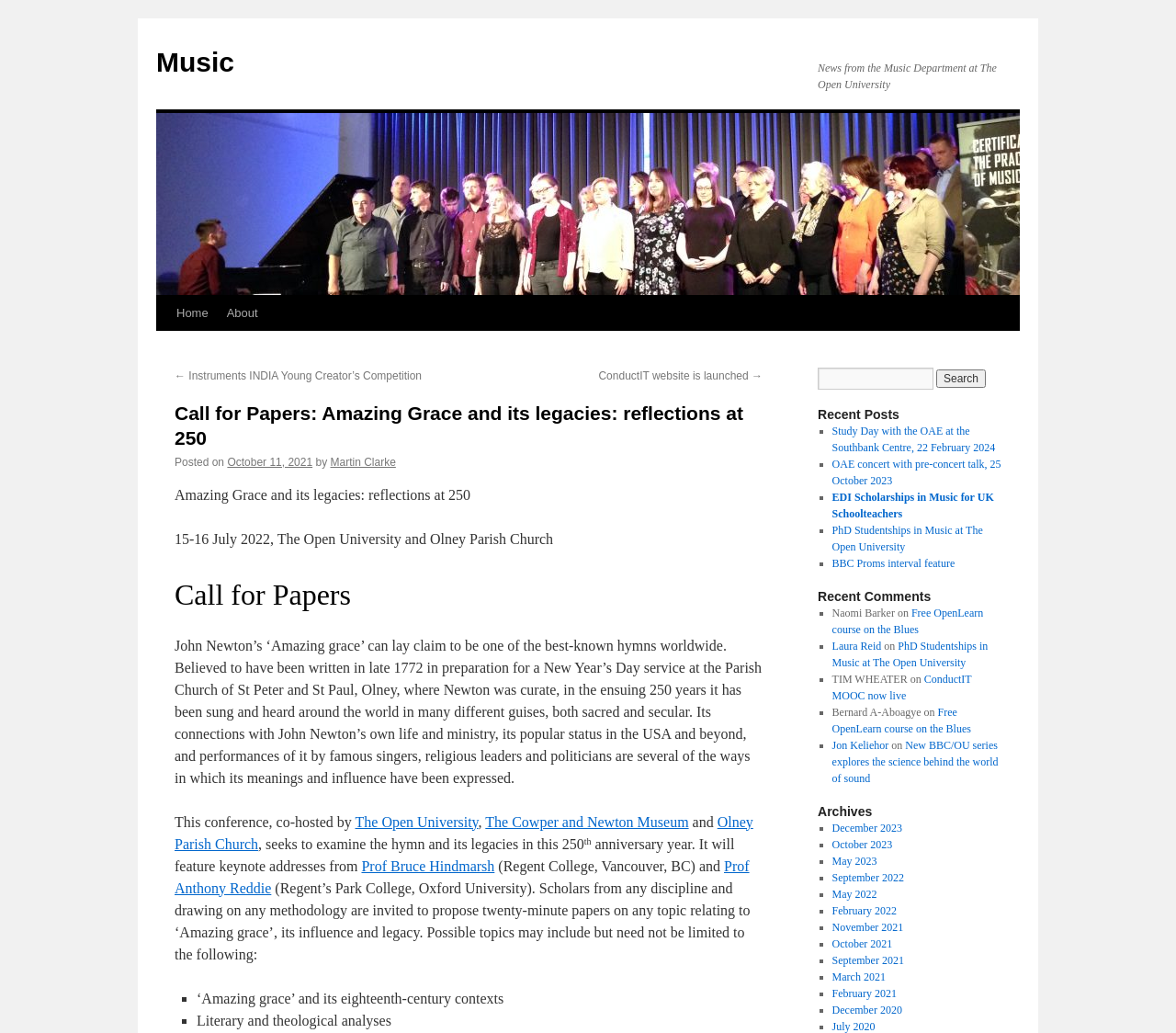What is the name of the hymn being reflected on?
Please provide a single word or phrase based on the screenshot.

Amazing Grace